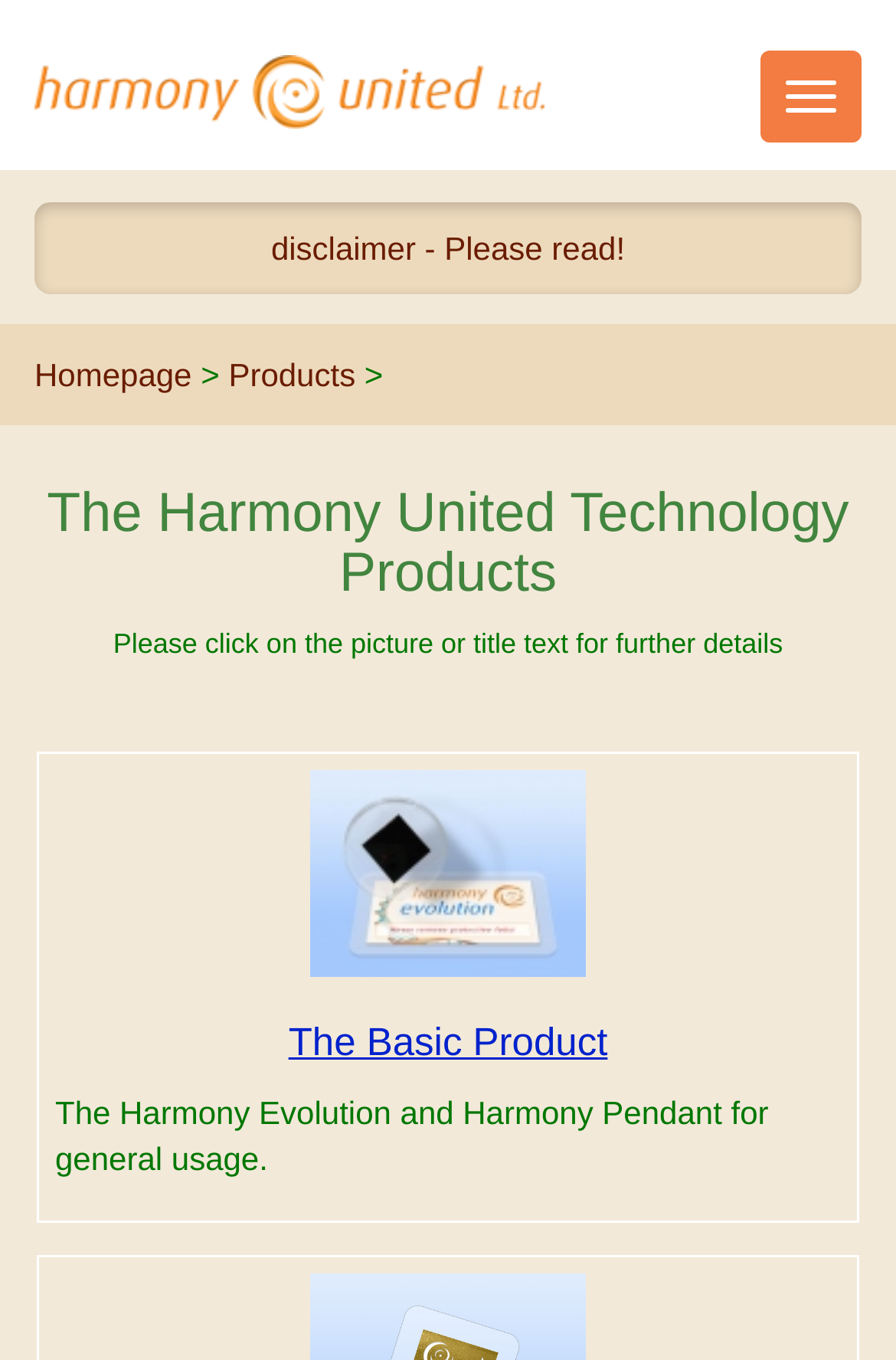Observe the image and answer the following question in detail: What is the description of the first product?

I found a static text element below the heading 'The Basic Product' with the description 'The Harmony Evolution and Harmony Pendant for general usage.'.